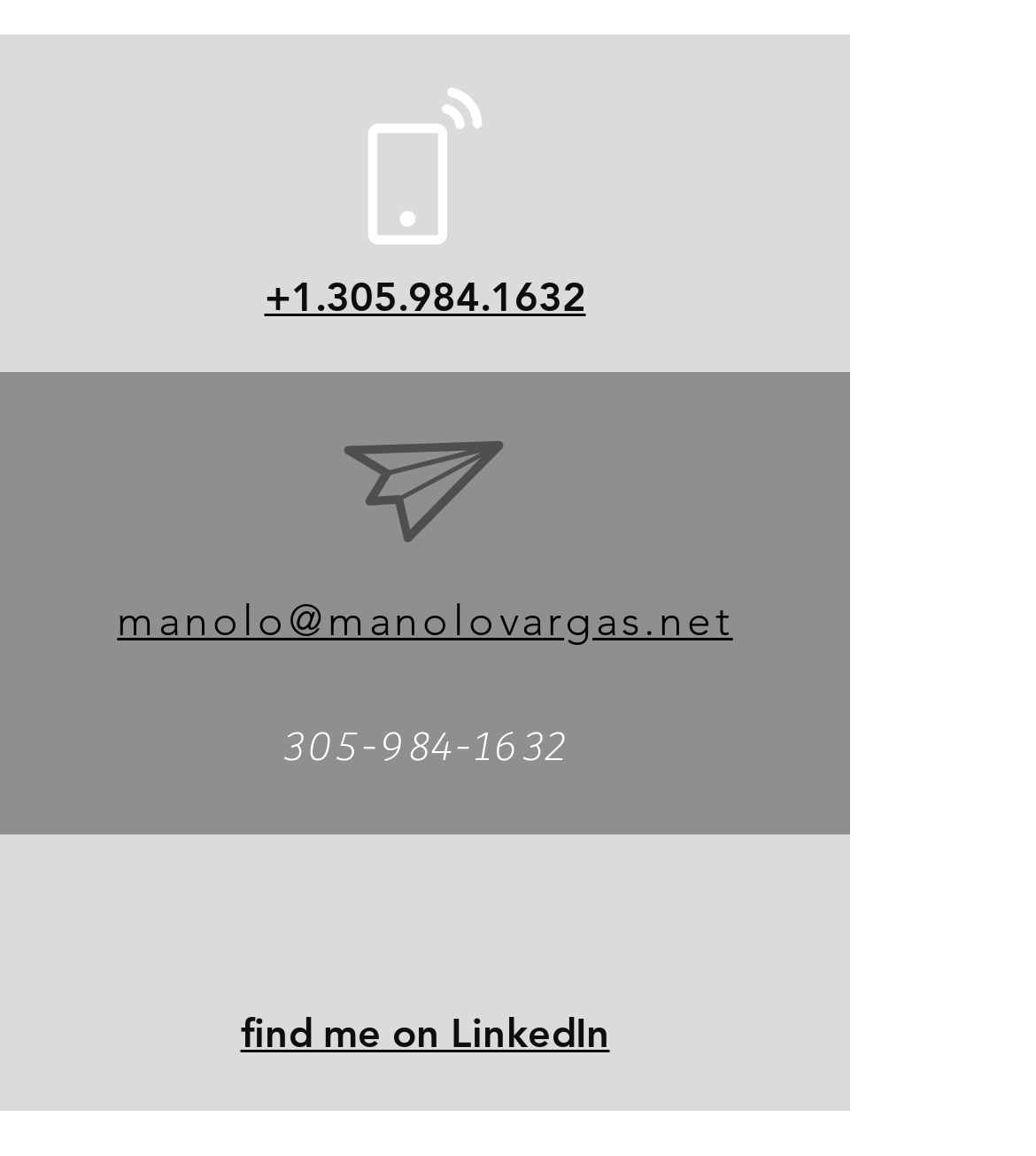Given the following UI element description: "Hello, Music Enthusiasts!", find the bounding box coordinates in the webpage screenshot.

None